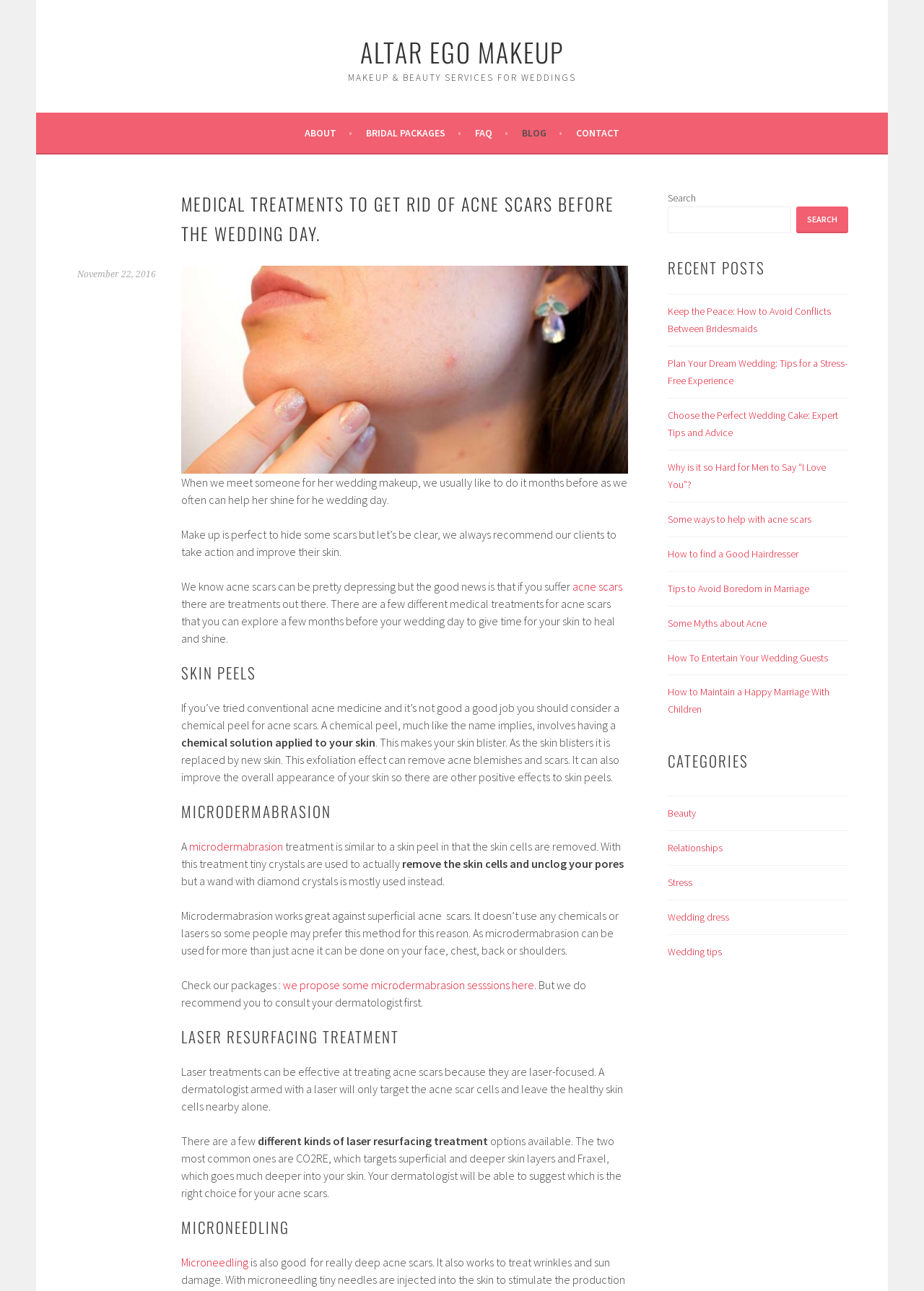Locate the UI element described as follows: "Stress". Return the bounding box coordinates as four float numbers between 0 and 1 in the order [left, top, right, bottom].

[0.723, 0.679, 0.749, 0.689]